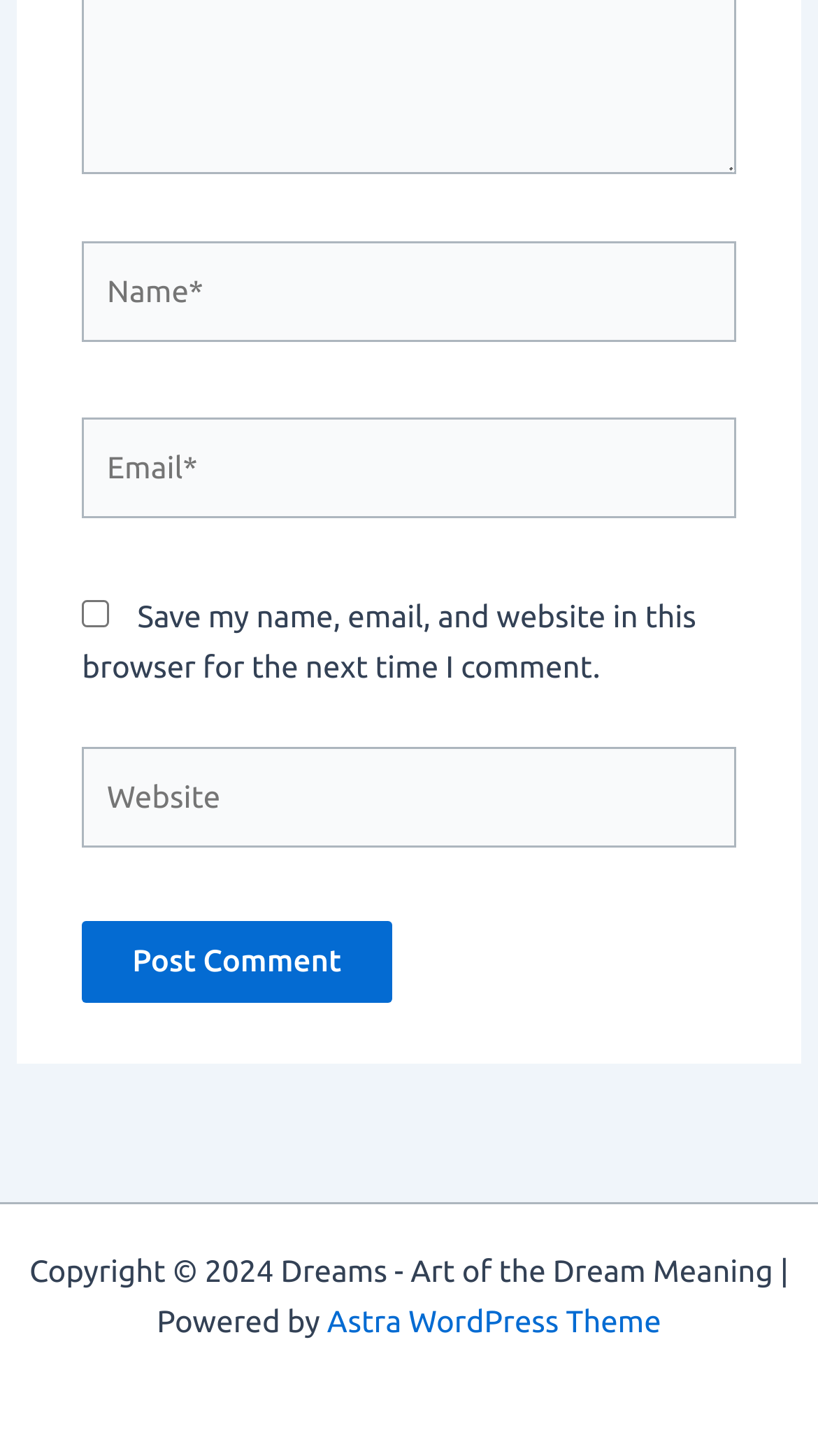Give a concise answer of one word or phrase to the question: 
What is the label of the third textbox?

Website